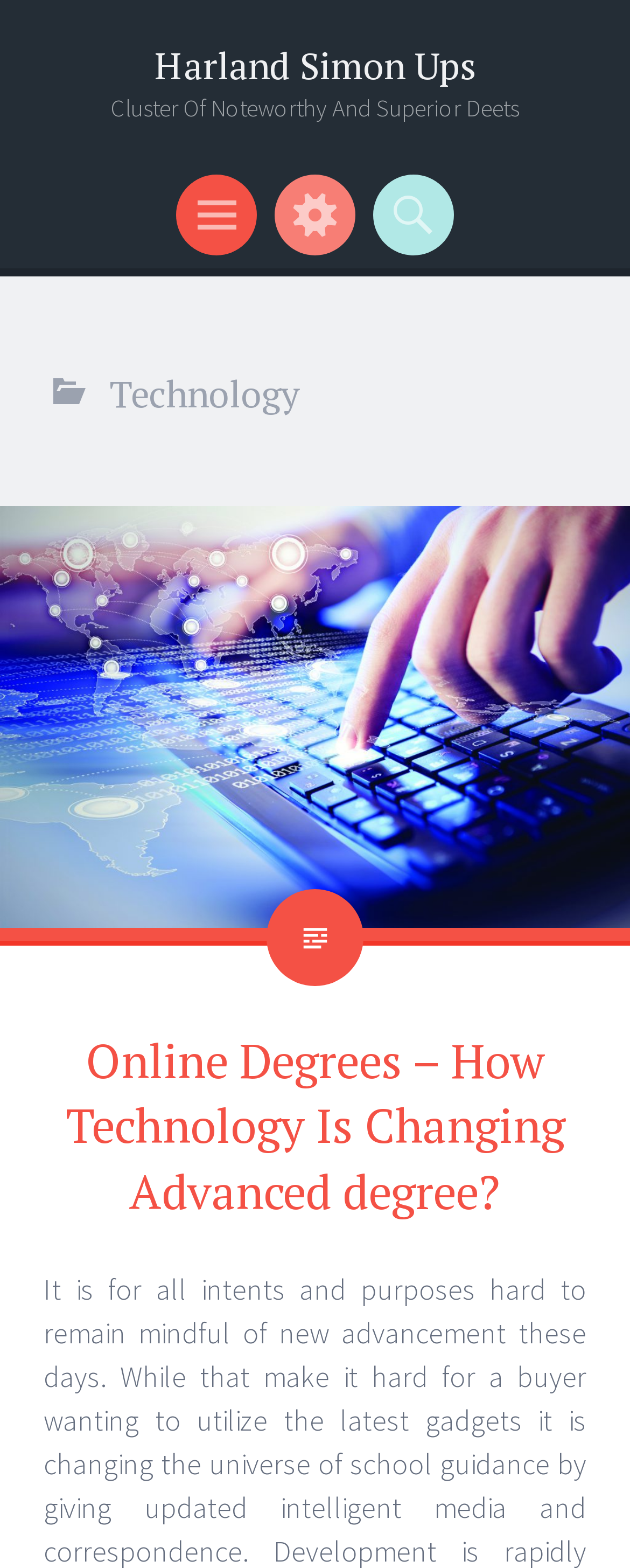Find the bounding box coordinates for the HTML element described as: "alt="Technology"". The coordinates should consist of four float values between 0 and 1, i.e., [left, top, right, bottom].

[0.0, 0.323, 1.0, 0.591]